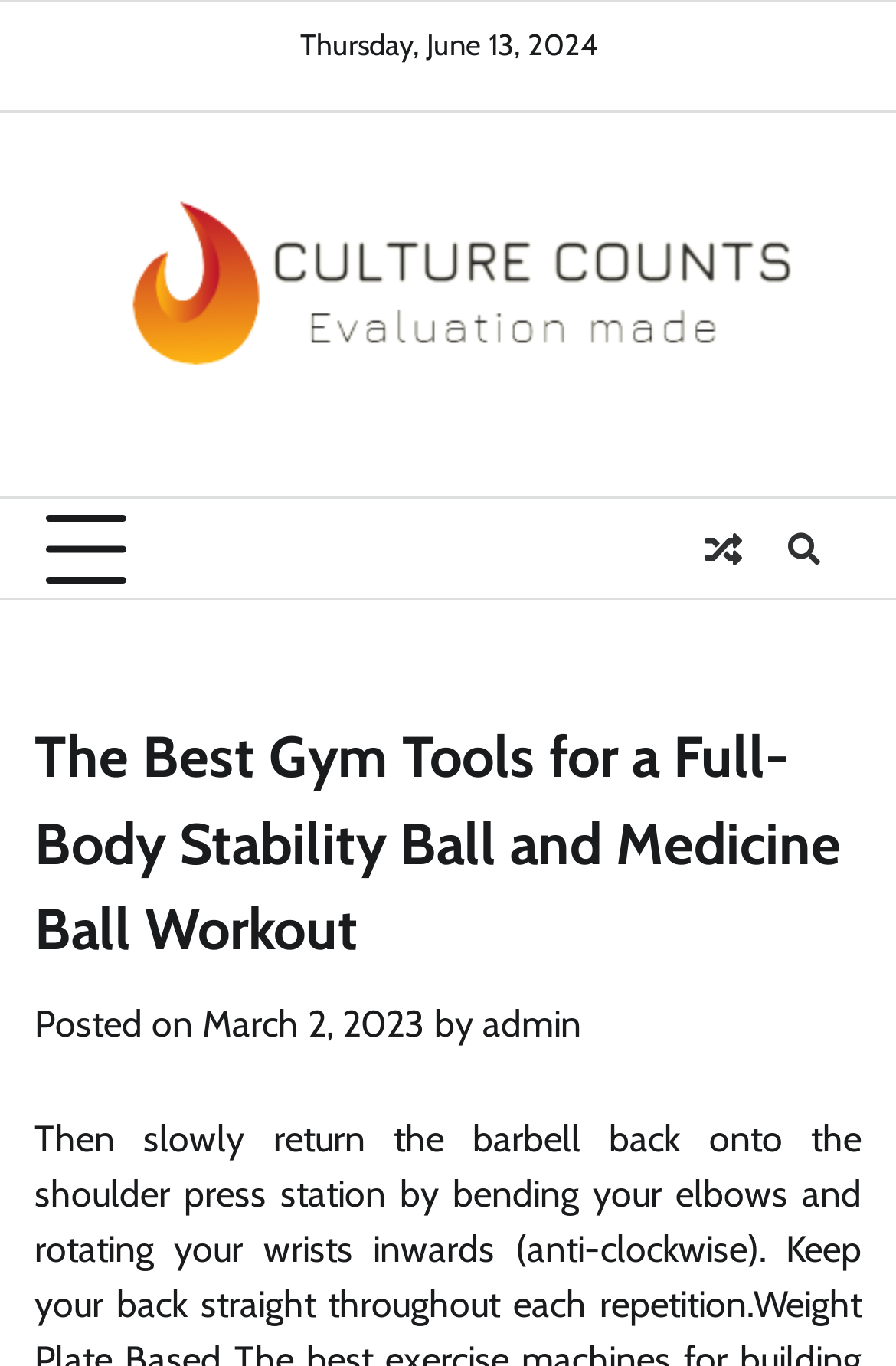Given the element description, predict the bounding box coordinates in the format (top-left x, top-left y, bottom-right x, bottom-right y). Make sure all values are between 0 and 1. Here is the element description: Random

None